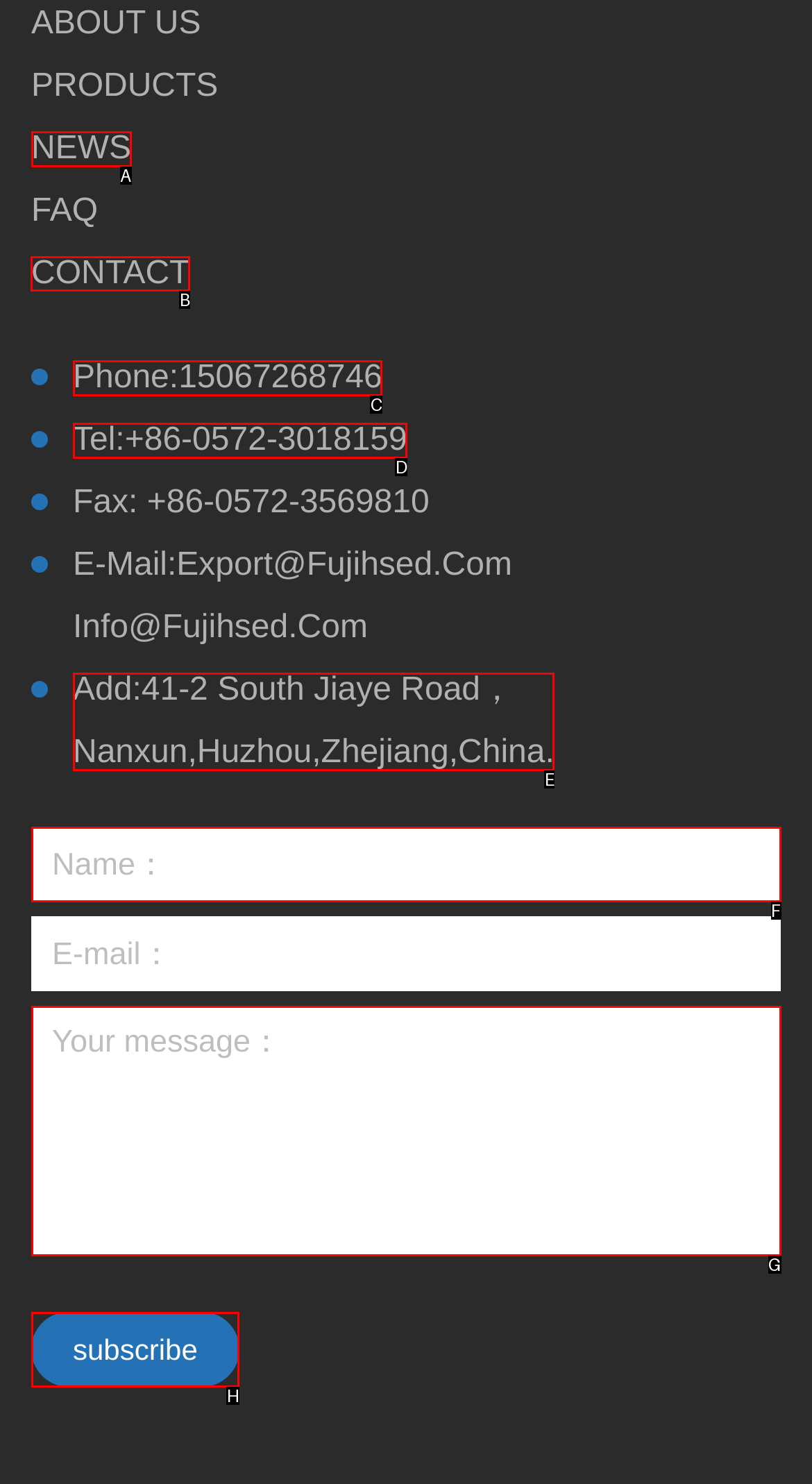Please indicate which HTML element should be clicked to fulfill the following task: Click on CONTACT. Provide the letter of the selected option.

B